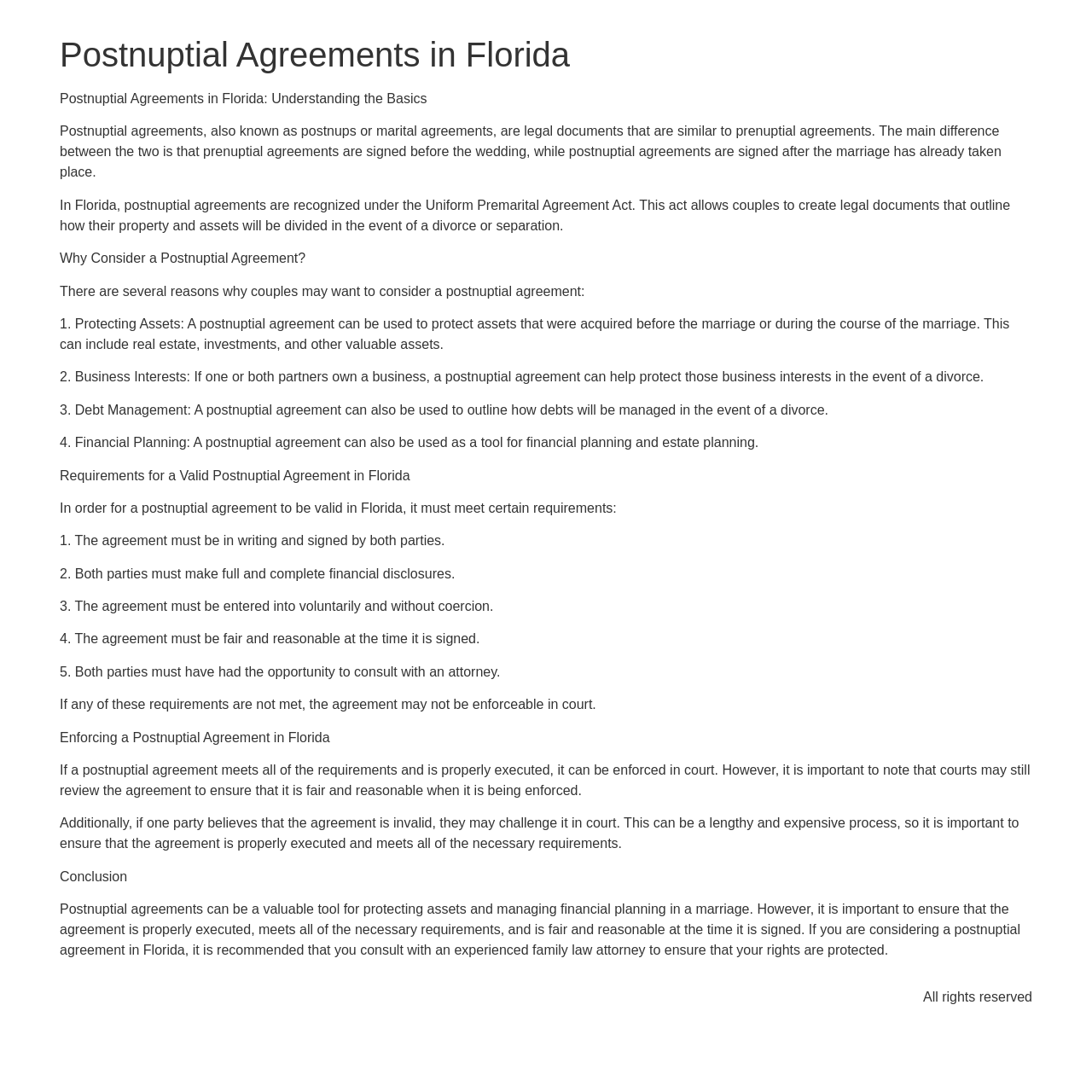Your task is to extract the text of the main heading from the webpage.

Postnuptial Agreements in Florida